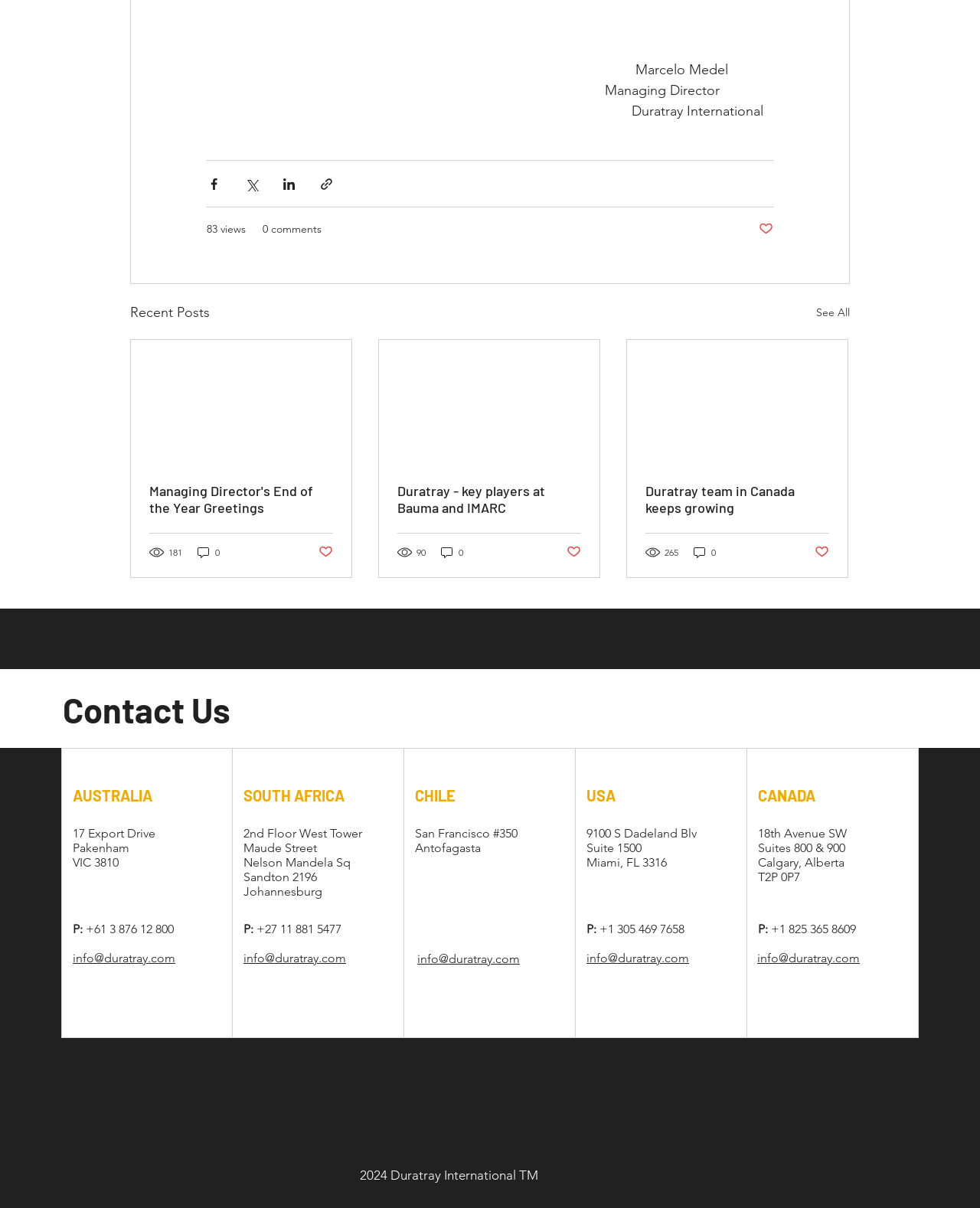Find the bounding box of the web element that fits this description: "0 comments".

[0.268, 0.183, 0.328, 0.196]